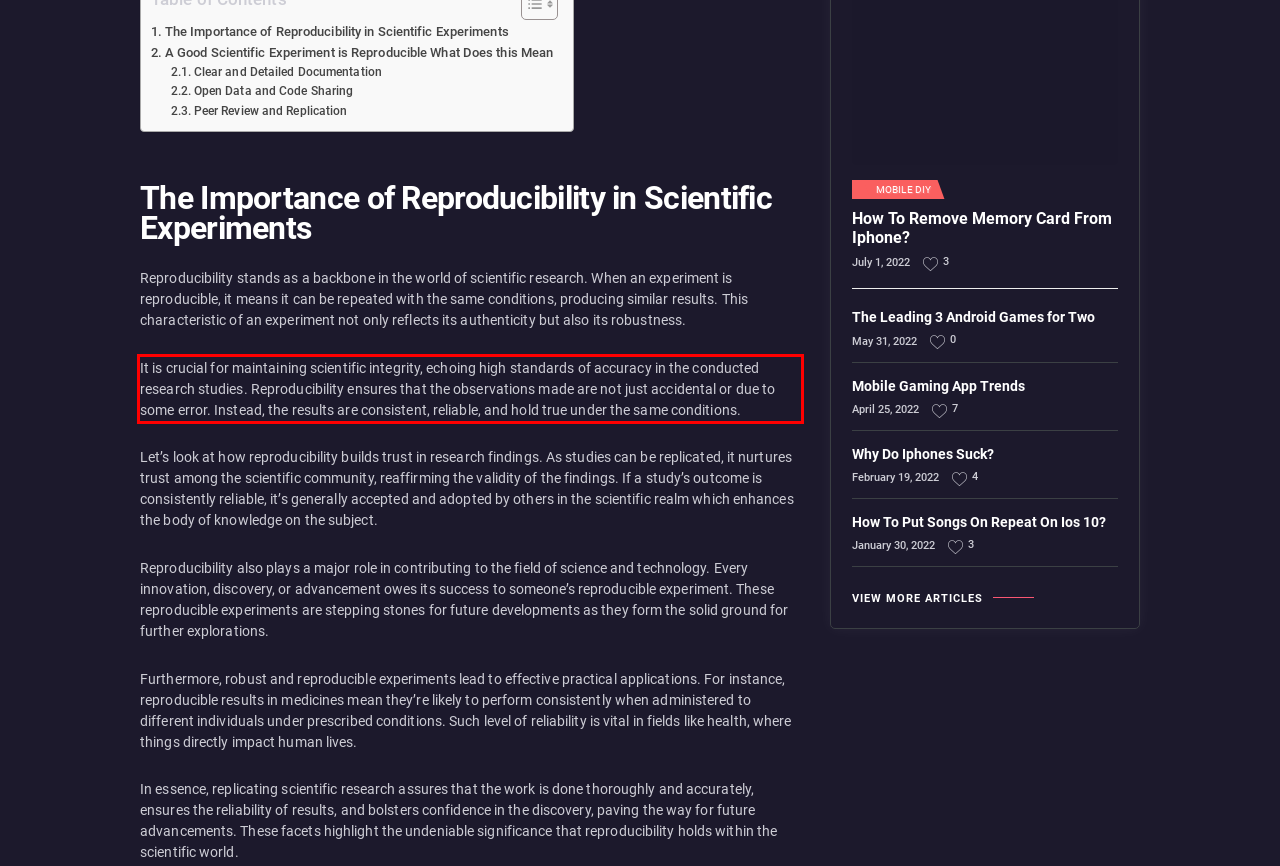Using the webpage screenshot, recognize and capture the text within the red bounding box.

It is crucial for maintaining scientific integrity, echoing high standards of accuracy in the conducted research studies. Reproducibility ensures that the observations made are not just accidental or due to some error. Instead, the results are consistent, reliable, and hold true under the same conditions.